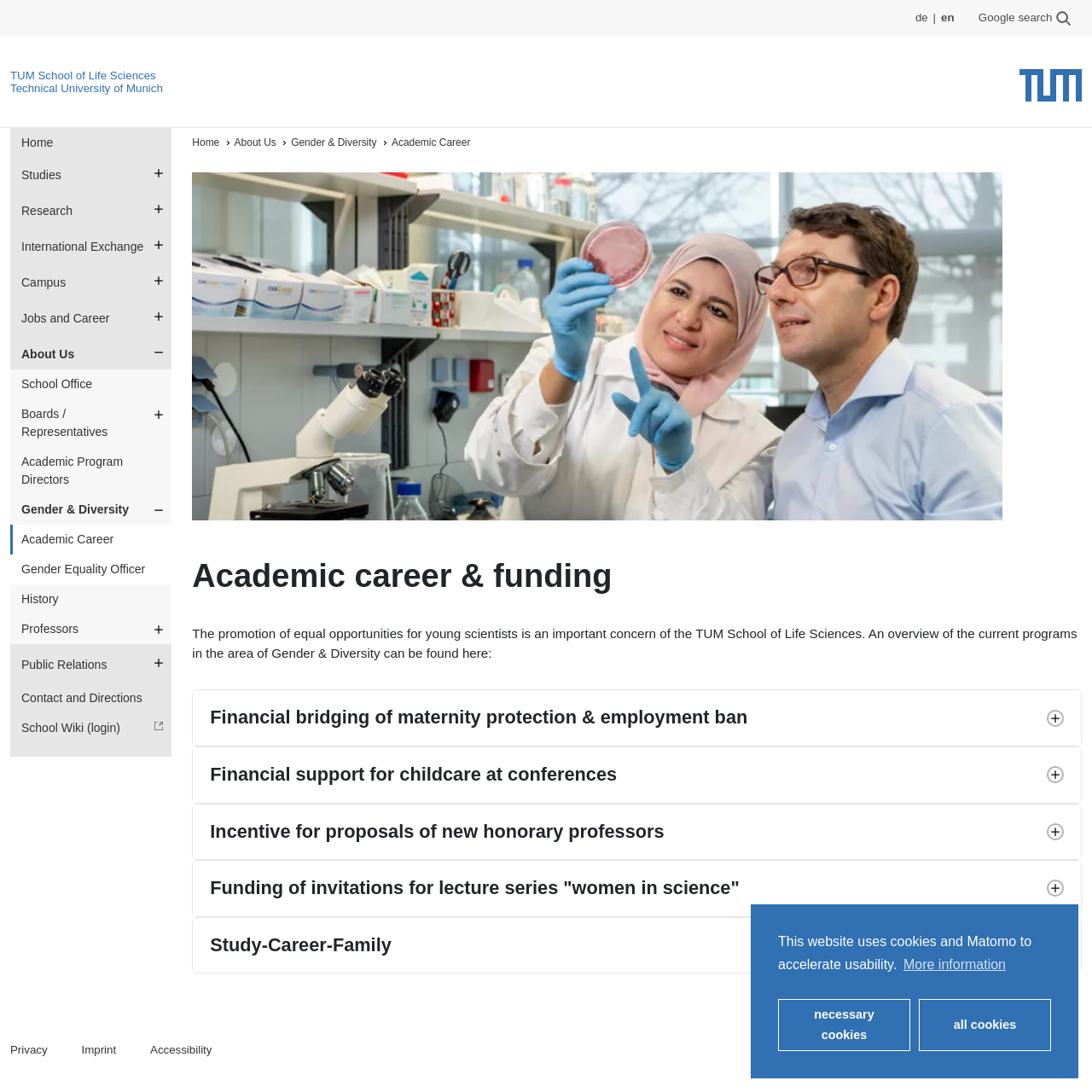Provide a short, one-word or phrase answer to the question below:
What is the topic of the 'Study-Career-Family' program?

Work-life balance